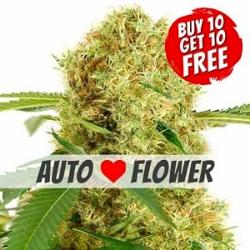Look at the image and answer the question in detail:
What is the specific type of cannabis seeds being promoted?

The phrase 'AUTO ♥ FLOWER' clearly highlights the specific type of cannabis seeds being promoted, emphasizing their autoflowering qualities, which are known for their ease of growth and rapid flowering cycles.